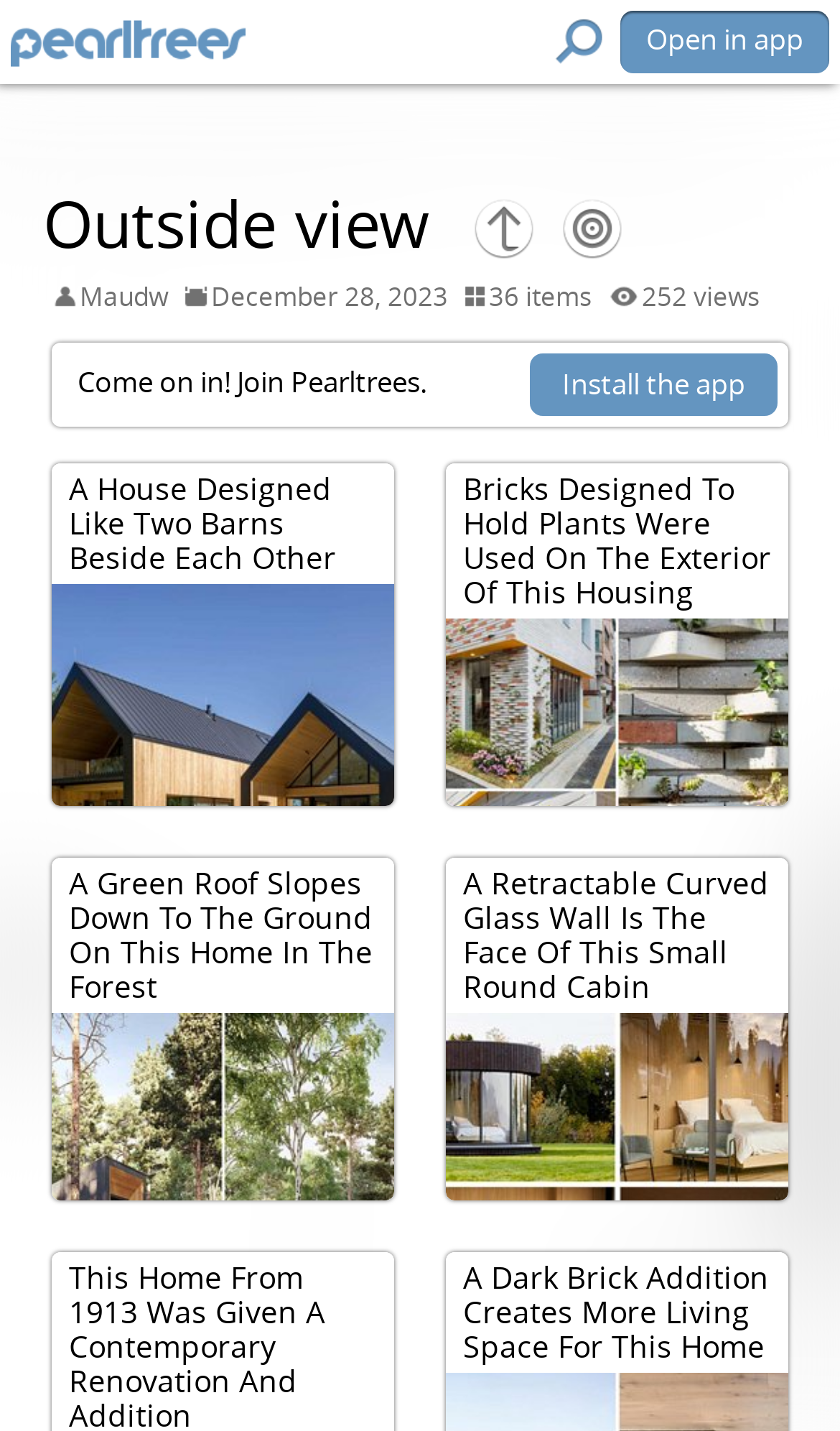What is the theme of the content?
Carefully analyze the image and provide a detailed answer to the question.

The webpage displays several descriptions of homes, such as 'A Green Roof Slopes Down To The Ground On This Home In The Forest' and 'A Retractable Curved Glass Wall Is The Face Of This Small Round Cabin', indicating that the theme of the content is home design.